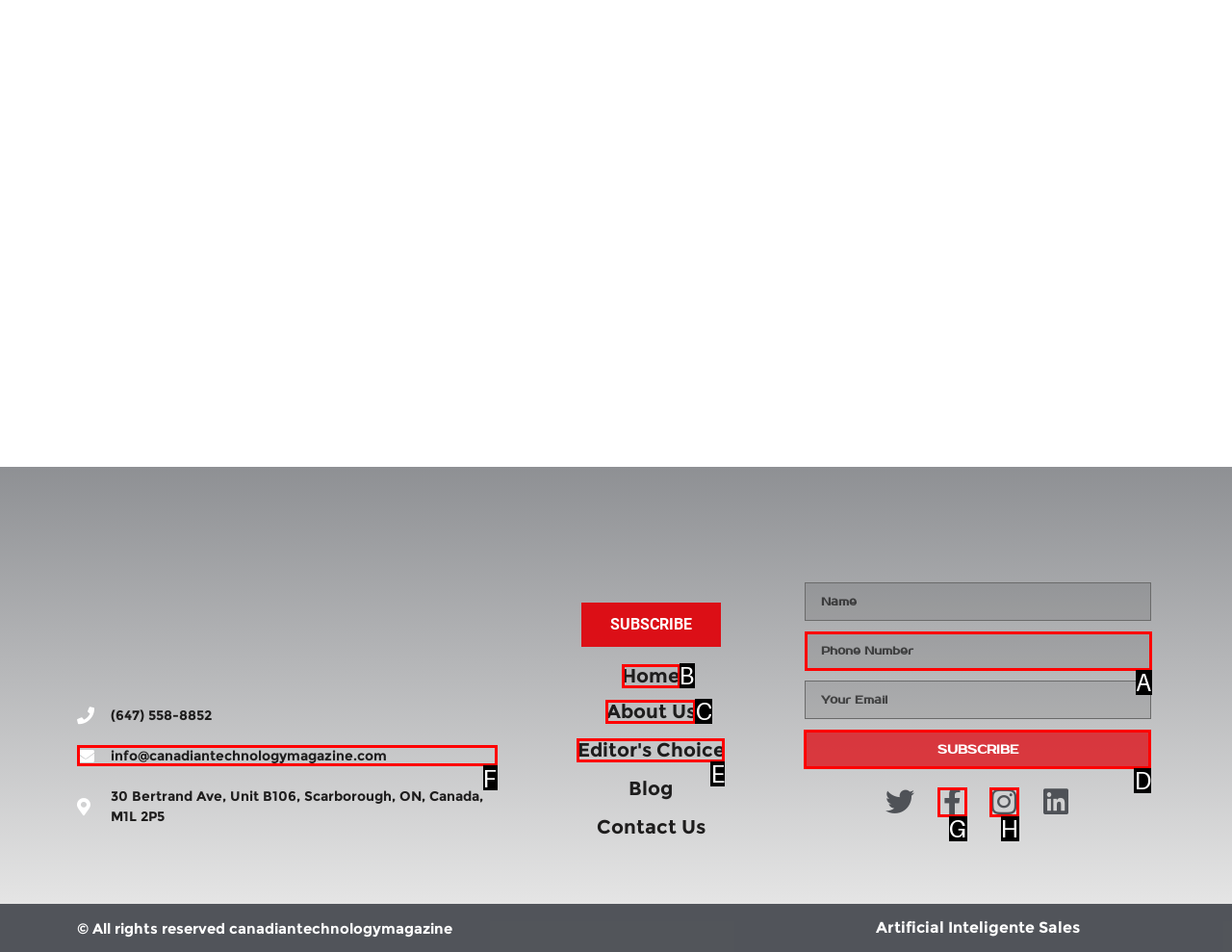Identify the letter of the UI element I need to click to carry out the following instruction: Click the 'SUBSCRIBE' button

D